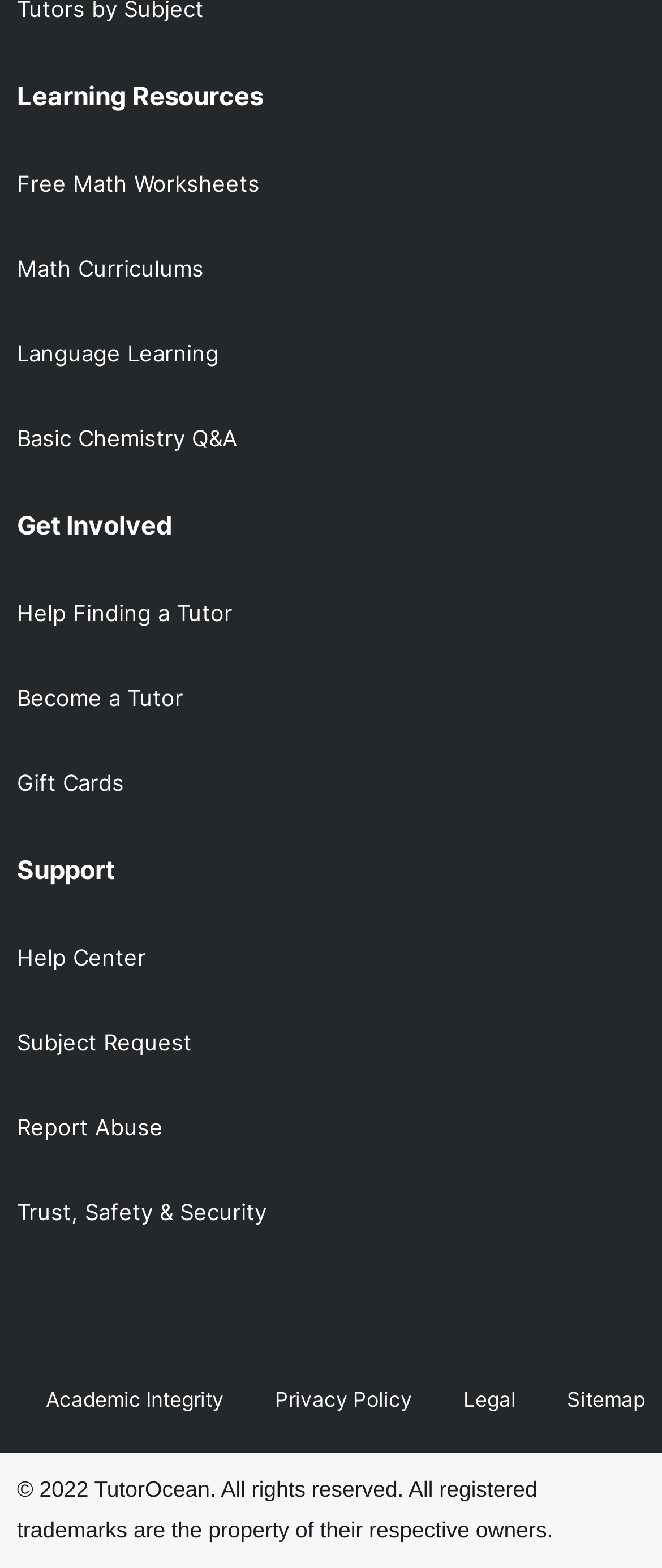How many links are there in the footer section? Based on the image, give a response in one word or a short phrase.

5